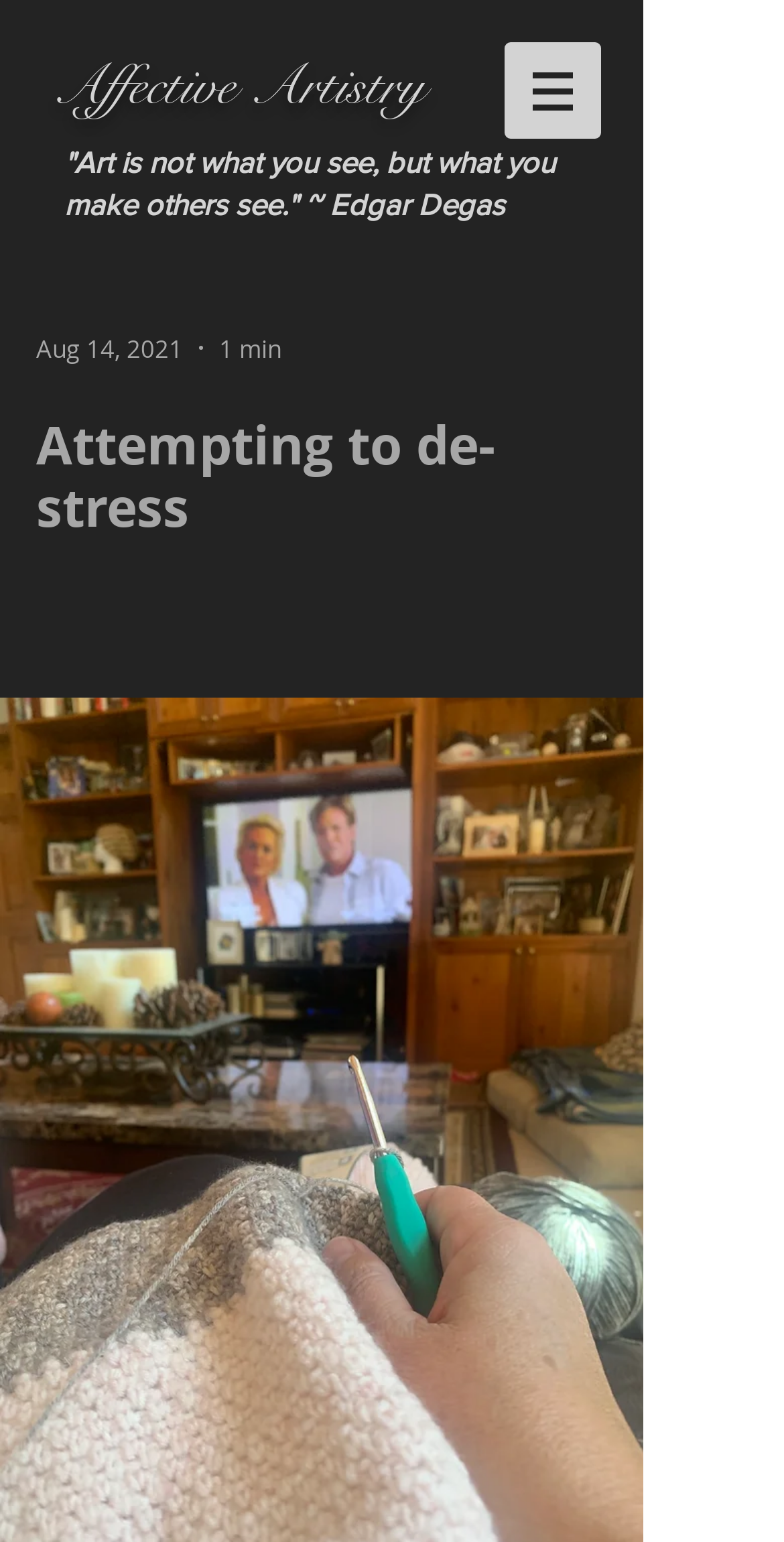Find the bounding box of the web element that fits this description: "Affective Artistry".

[0.067, 0.029, 0.541, 0.077]